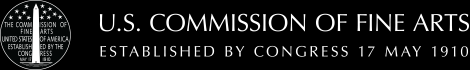Summarize the image with a detailed description that highlights all prominent details.

The image features the official seal of the U.S. Commission of Fine Arts, accompanied by the text "U.S. COMMISSION OF FINE ARTS" prominently displayed. Below the seal, the phrase "ESTABLISHED BY CONGRESS 17 MAY 1910" underscores the commission's historical significance, indicating its founding date and legislative foundation. The design conveys a sense of authority and formal recognition, aligning with the commission's role in overseeing the artistic and architectural integrity of significant public projects. The sleek, monochromatic aesthetic of the seal further emphasizes its official nature, making it a key representation of the commission's mission and heritage.